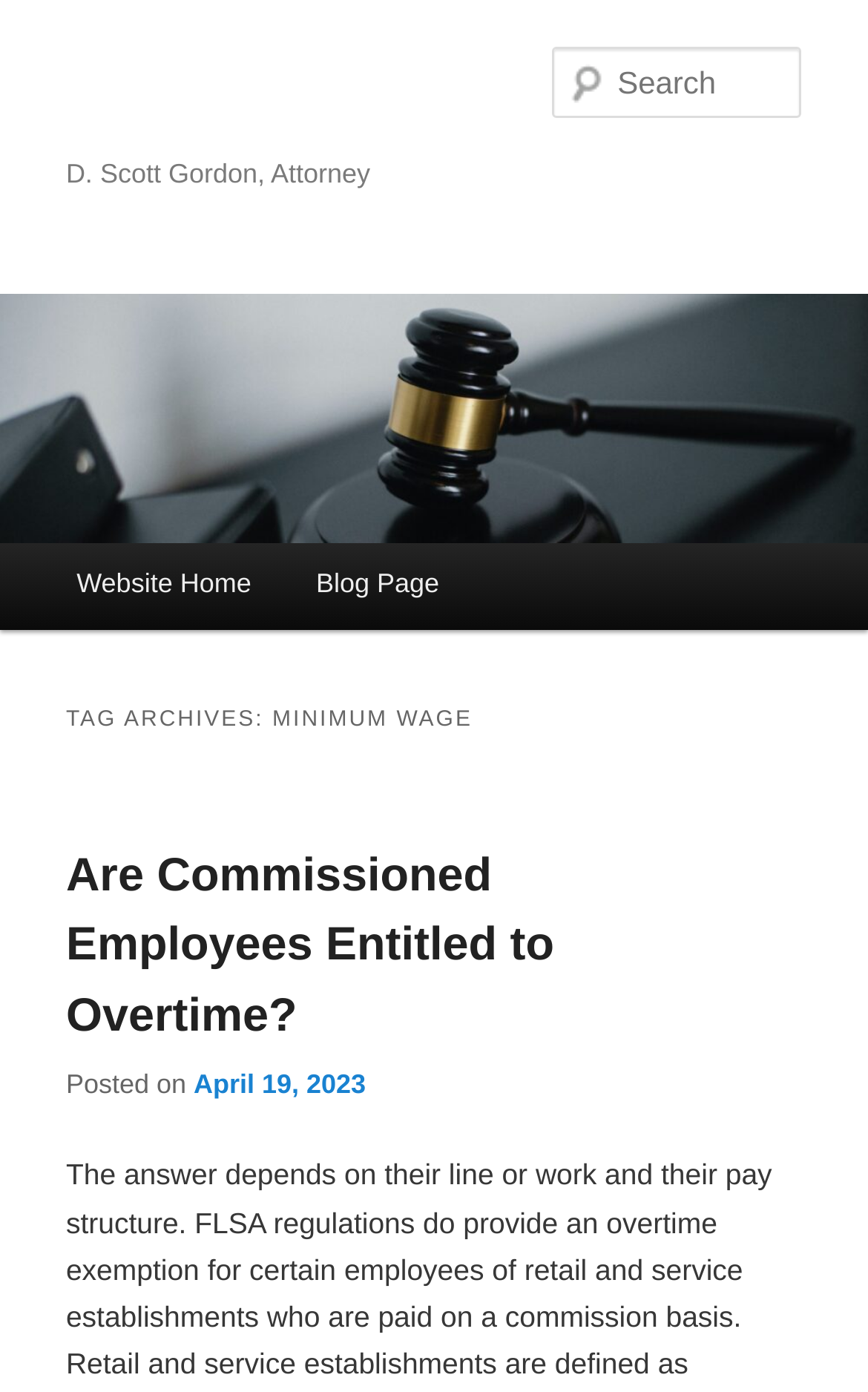Detail the webpage's structure and highlights in your description.

The webpage is about minimum wage, with a focus on a law firm's expertise in this area. At the top, there is a main heading that reads "Minimum Wage" and a subheading that mentions the attorney's name, D. Scott Gordon. 

Below the headings, there is a horizontal navigation menu with links to the website's home page and blog page. To the right of the navigation menu, there is a search bar with a placeholder text "Search Search". 

Further down, there is a section with a heading that reads "TAG ARCHIVES: MINIMUM WAGE". Within this section, there is a subheading that asks "Are Commissioned Employees Entitled to Overtime?" followed by a link to an article with the same title. Below the article title, there is a line of text that reads "Posted on" followed by a link to the date "April 19, 2023".